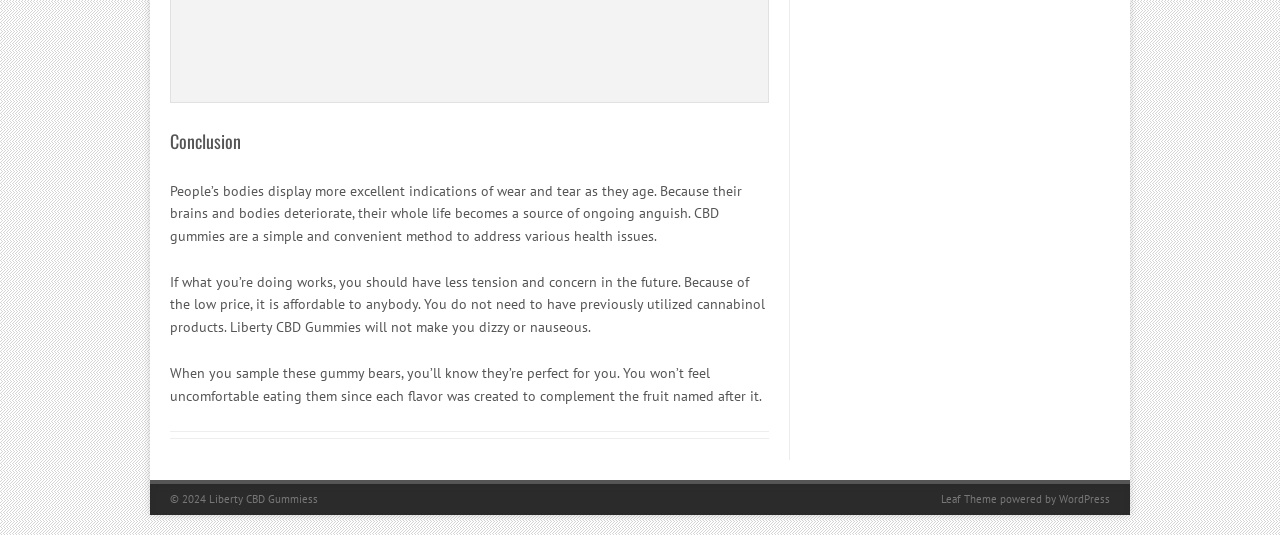What is the platform used to power the webpage?
Can you provide a detailed and comprehensive answer to the question?

The link element 'powered by WordPress' suggests that the platform used to power the webpage is WordPress.